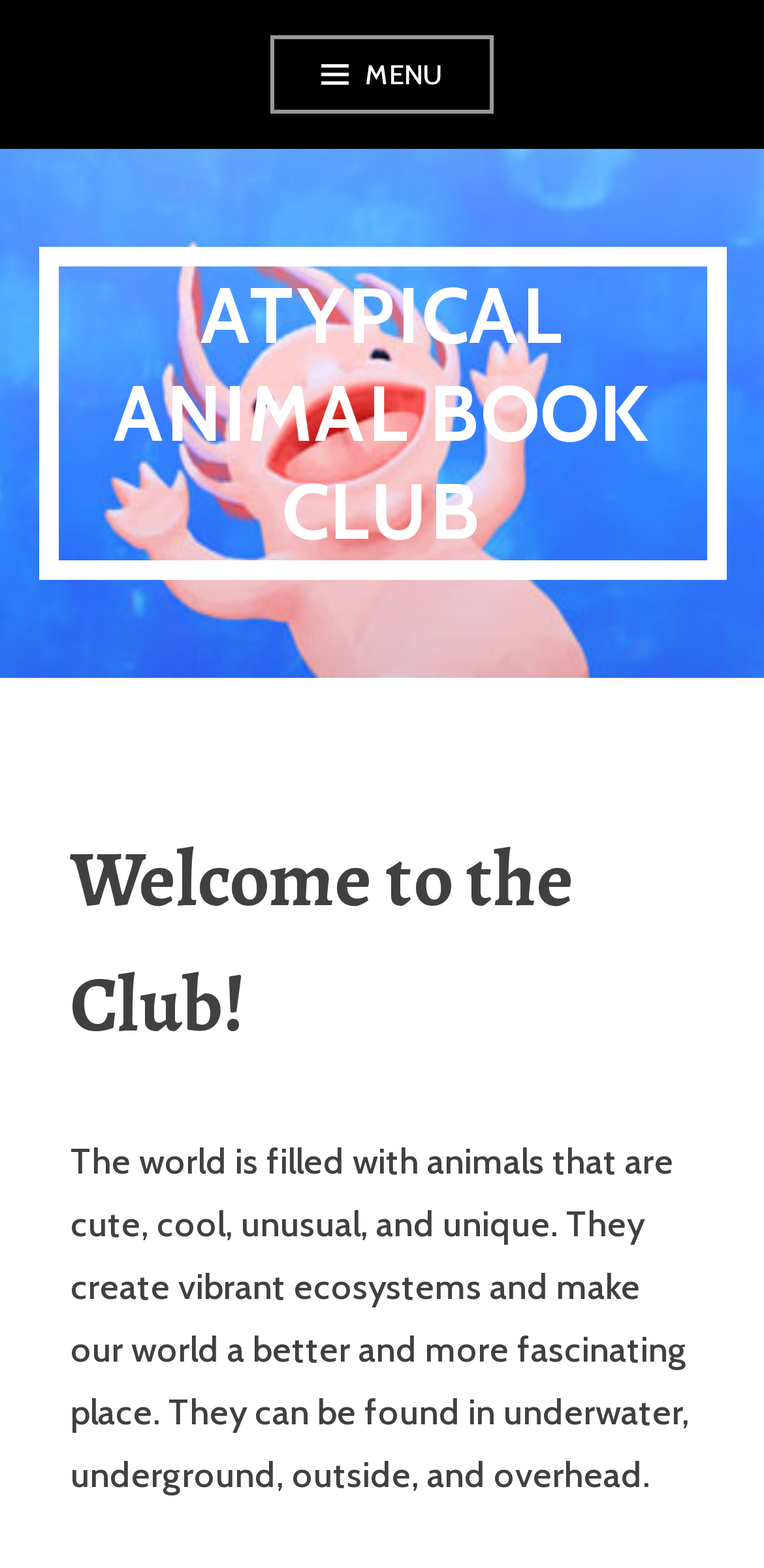Find the primary header on the webpage and provide its text.

ATYPICAL ANIMAL BOOK CLUB